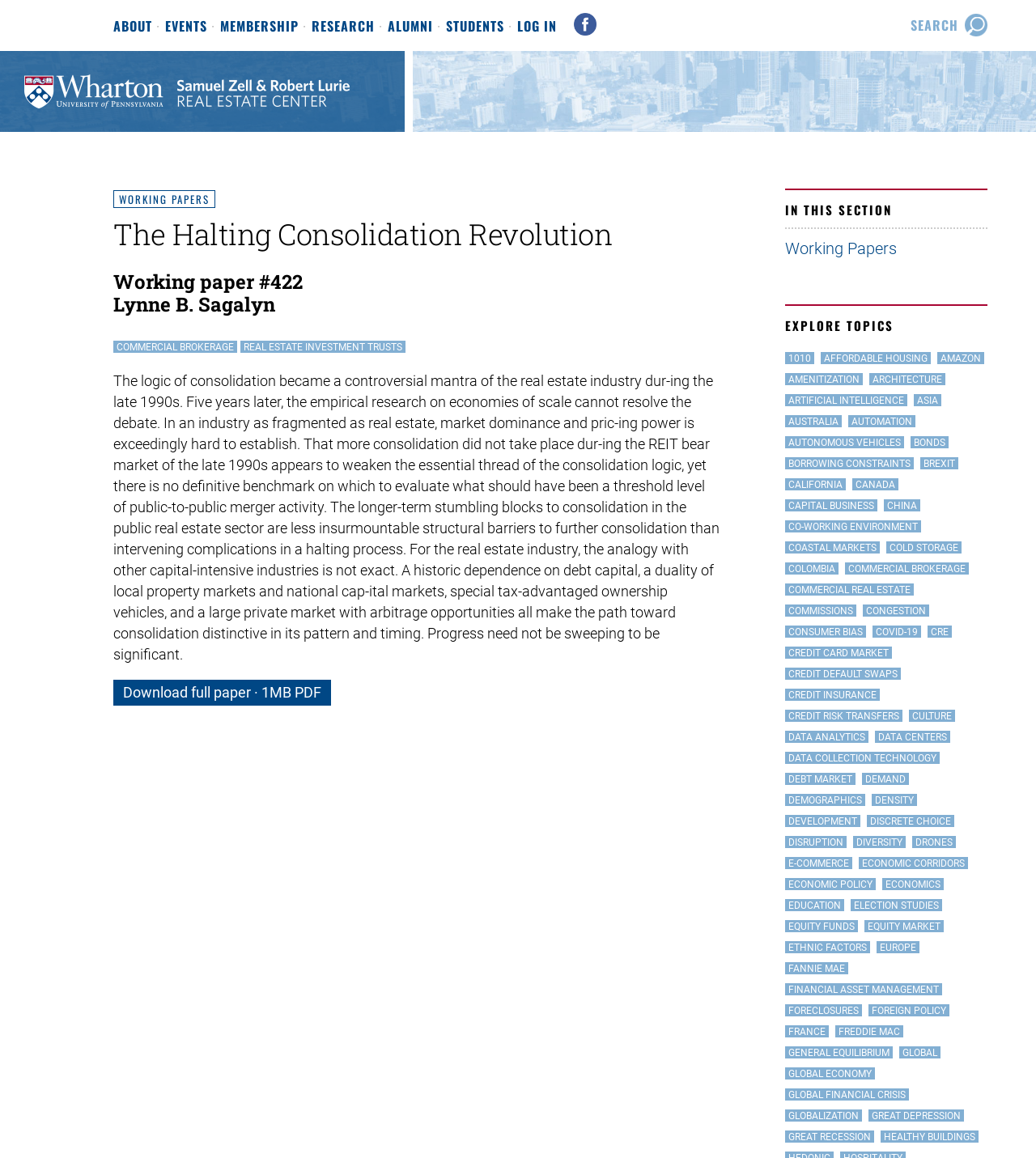Please identify the bounding box coordinates of where to click in order to follow the instruction: "Explore Working Papers".

[0.758, 0.198, 0.953, 0.231]